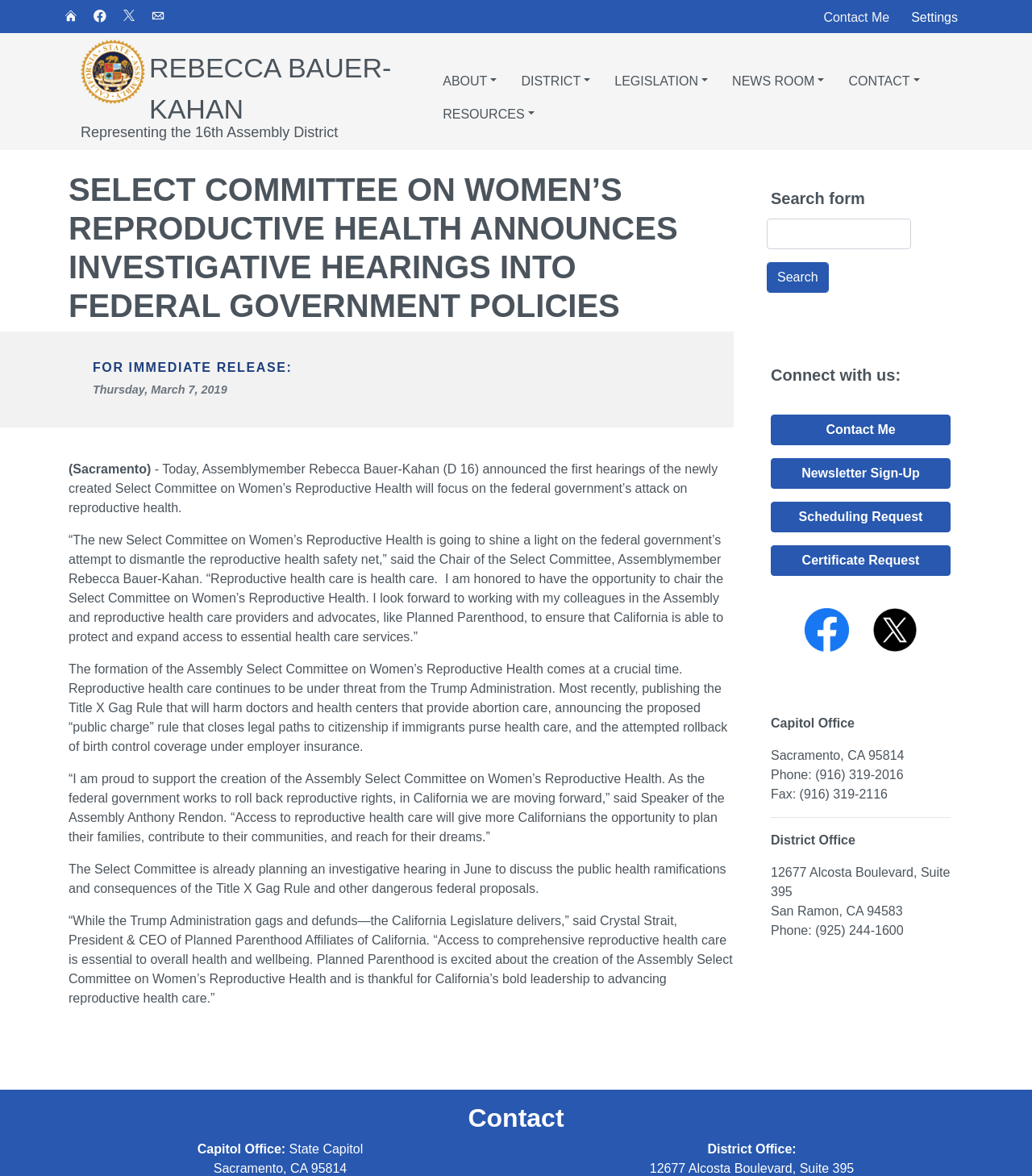Find the bounding box coordinates for the element described here: "Home".

[0.062, 0.0, 0.075, 0.028]